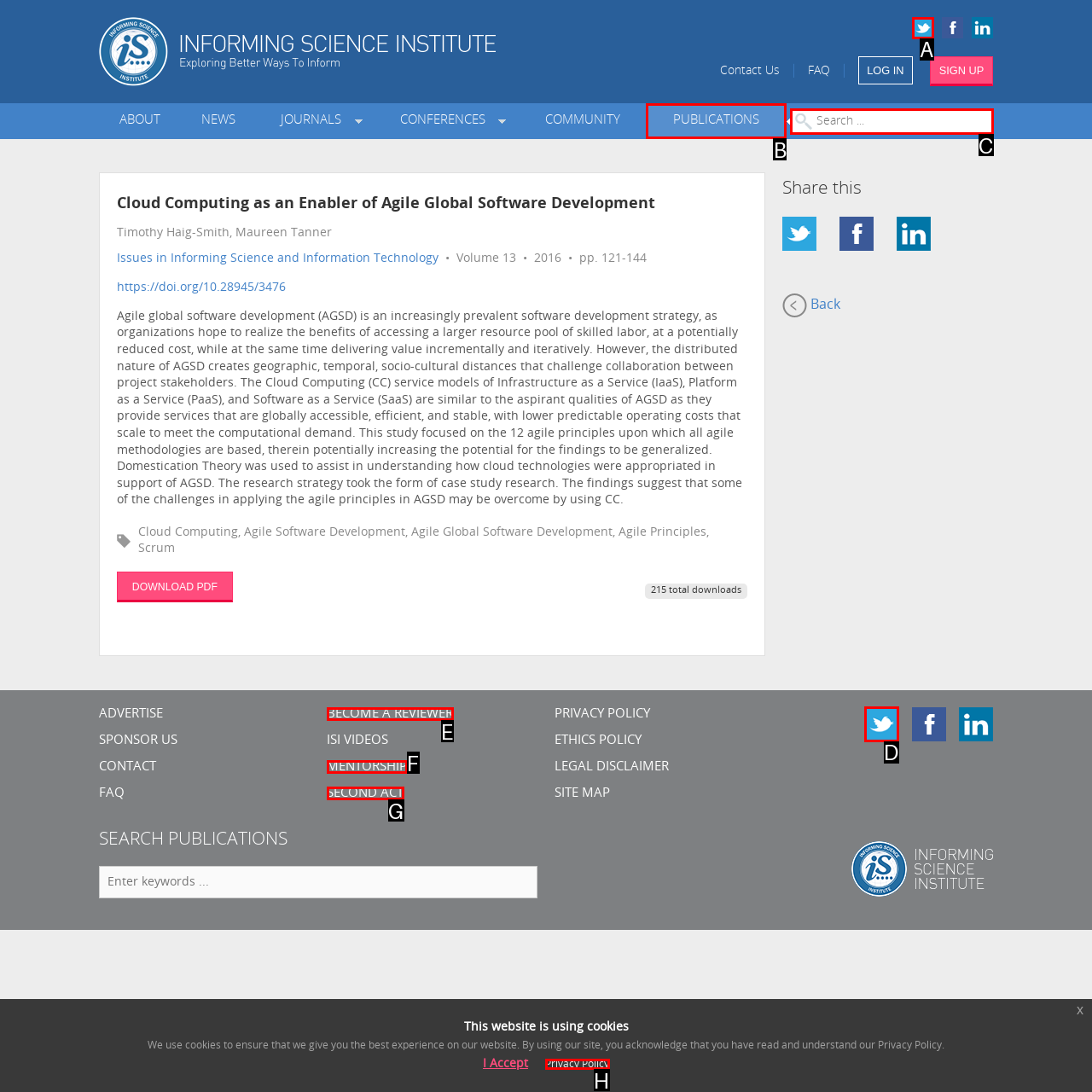Point out the letter of the HTML element you should click on to execute the task: Share this on Twitter
Reply with the letter from the given options.

D